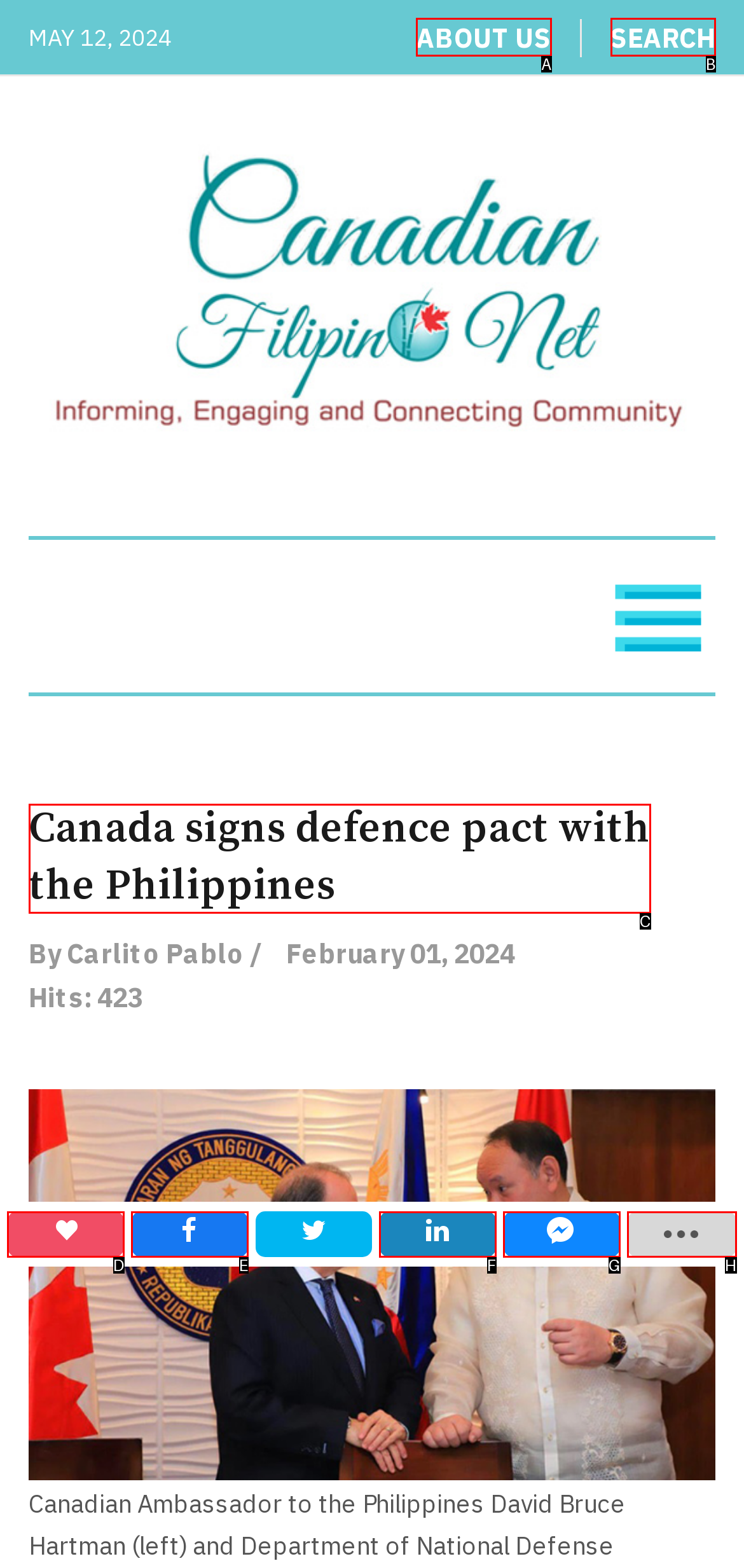Identify the HTML element that corresponds to the description: VISIT TheIndustry.fashion Provide the letter of the correct option directly.

None